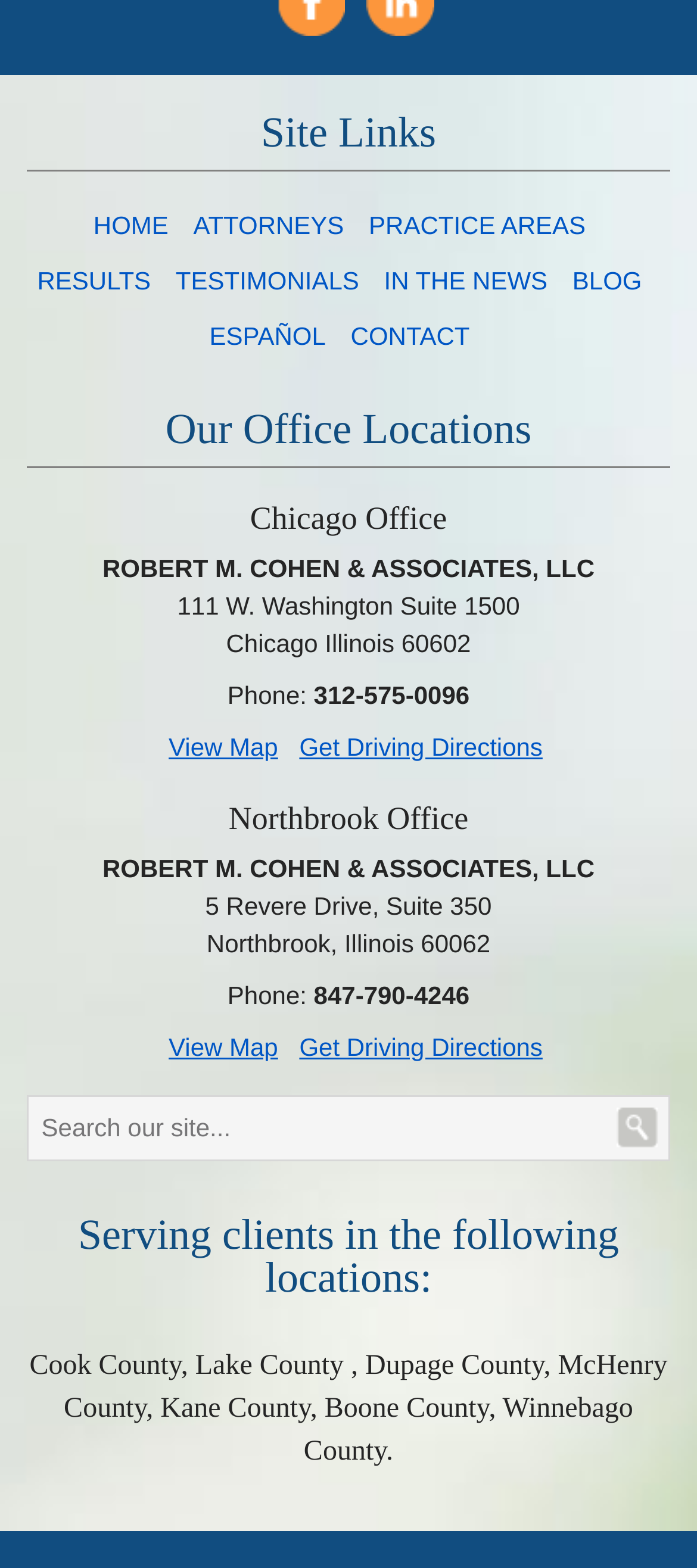Locate the bounding box coordinates of the element I should click to achieve the following instruction: "get driving directions to Chicago office".

[0.429, 0.468, 0.779, 0.484]